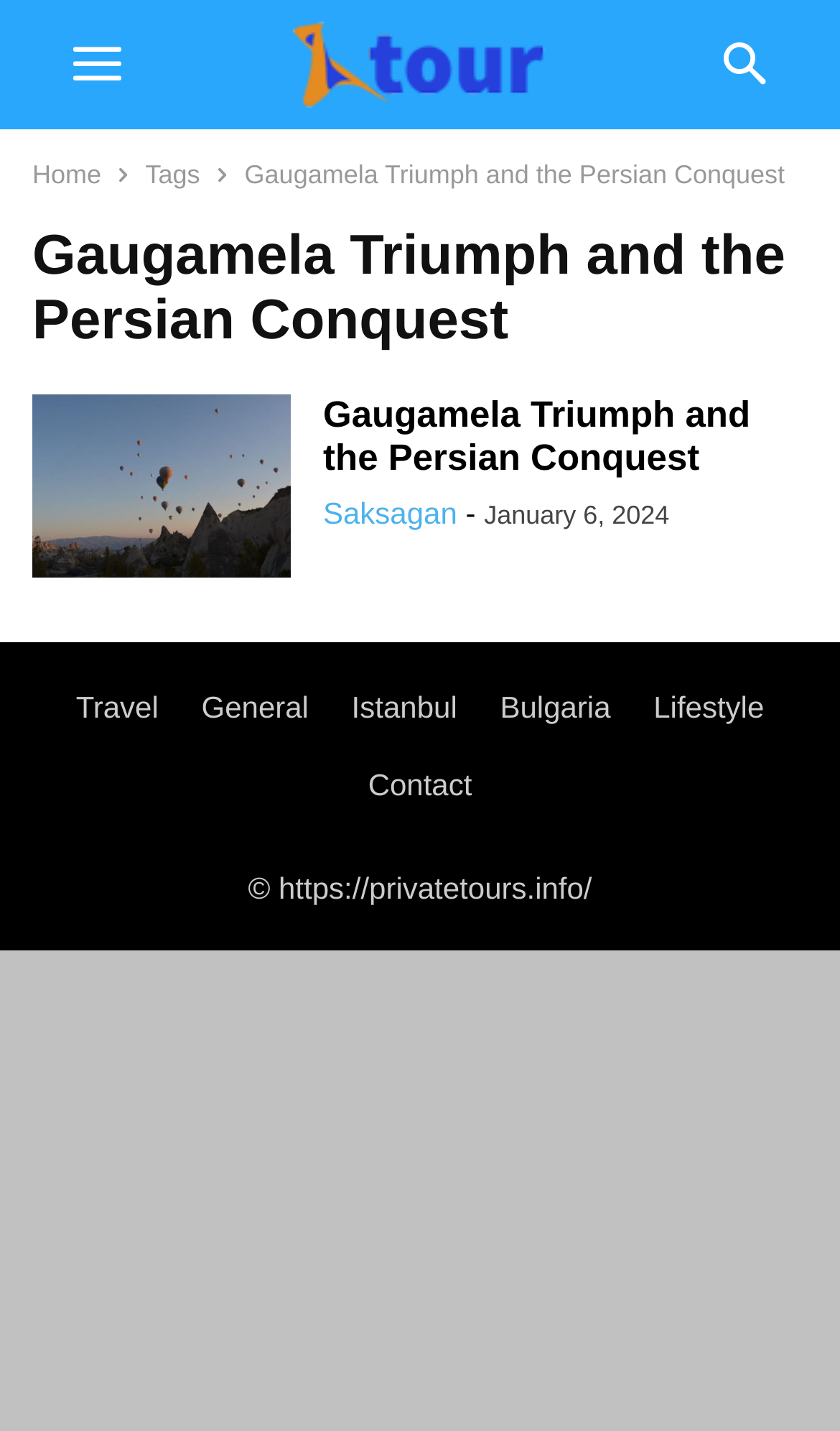Please specify the bounding box coordinates of the clickable section necessary to execute the following command: "contact us".

[0.438, 0.536, 0.562, 0.56]